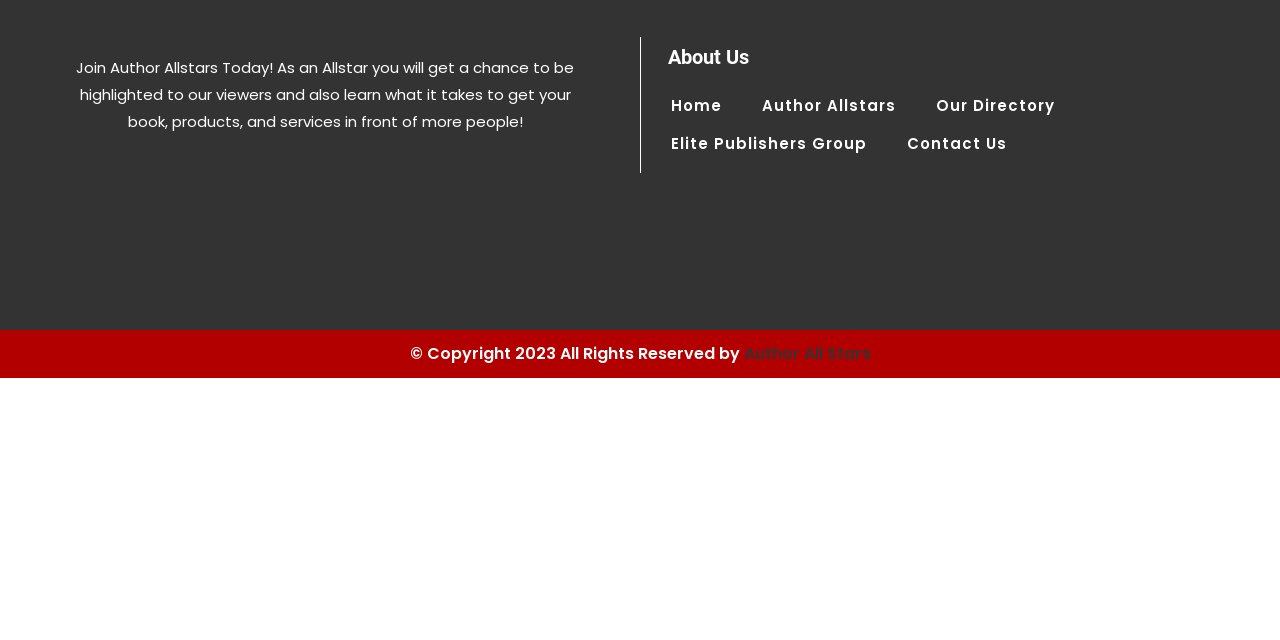Please determine the bounding box coordinates for the UI element described here. Use the format (top-left x, top-left y, bottom-right x, bottom-right y) with values bounded between 0 and 1: Author All Stars

[0.581, 0.534, 0.68, 0.57]